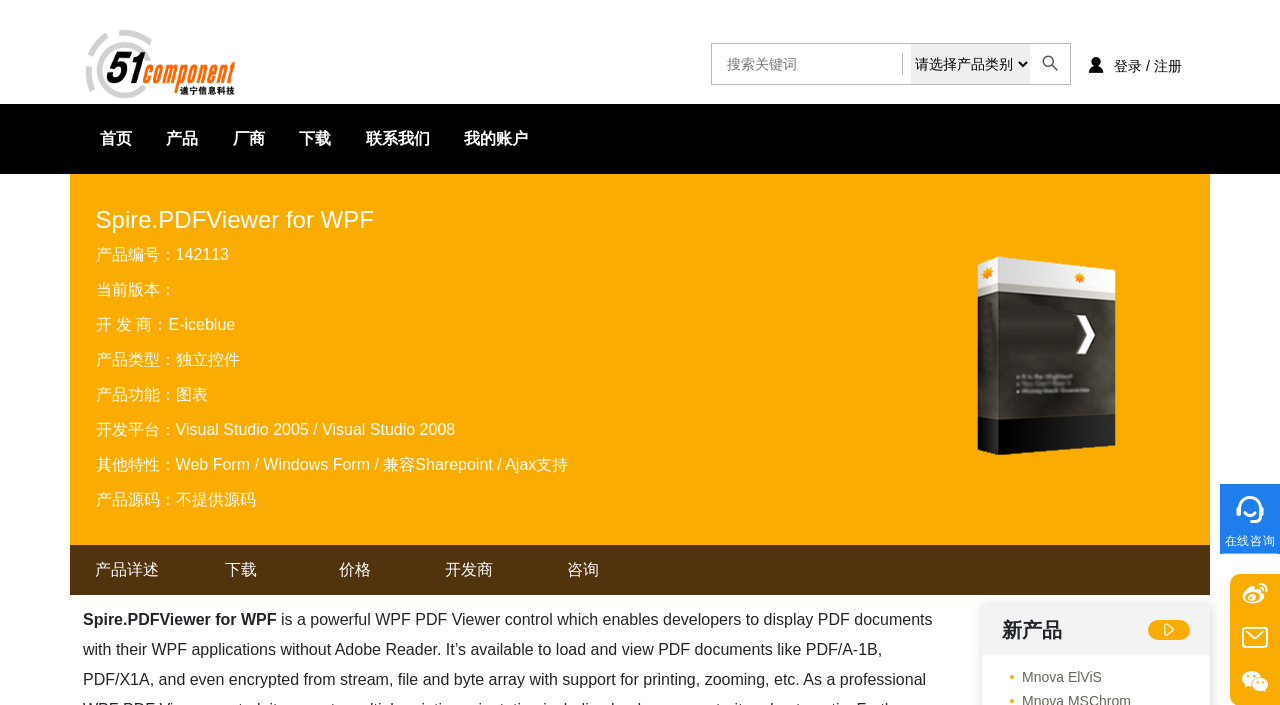Given the description "登录 / 注册", determine the bounding box of the corresponding UI element.

[0.84, 0.062, 0.934, 0.119]